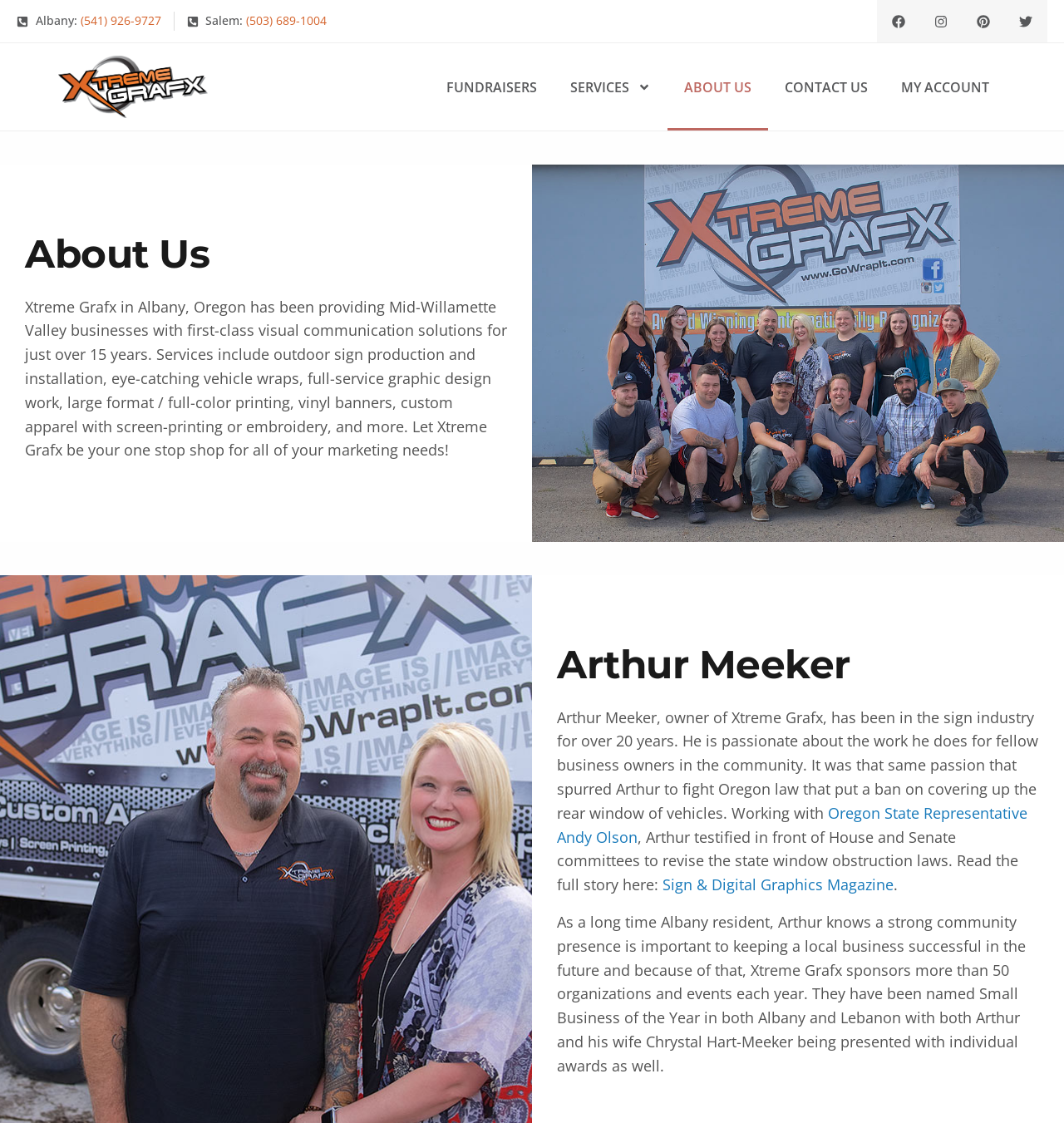What is Arthur Meeker's achievement?
Give a detailed and exhaustive answer to the question.

According to the webpage, Arthur Meeker testified in front of House and Senate committees to revise the state window obstruction laws, which is a notable achievement.